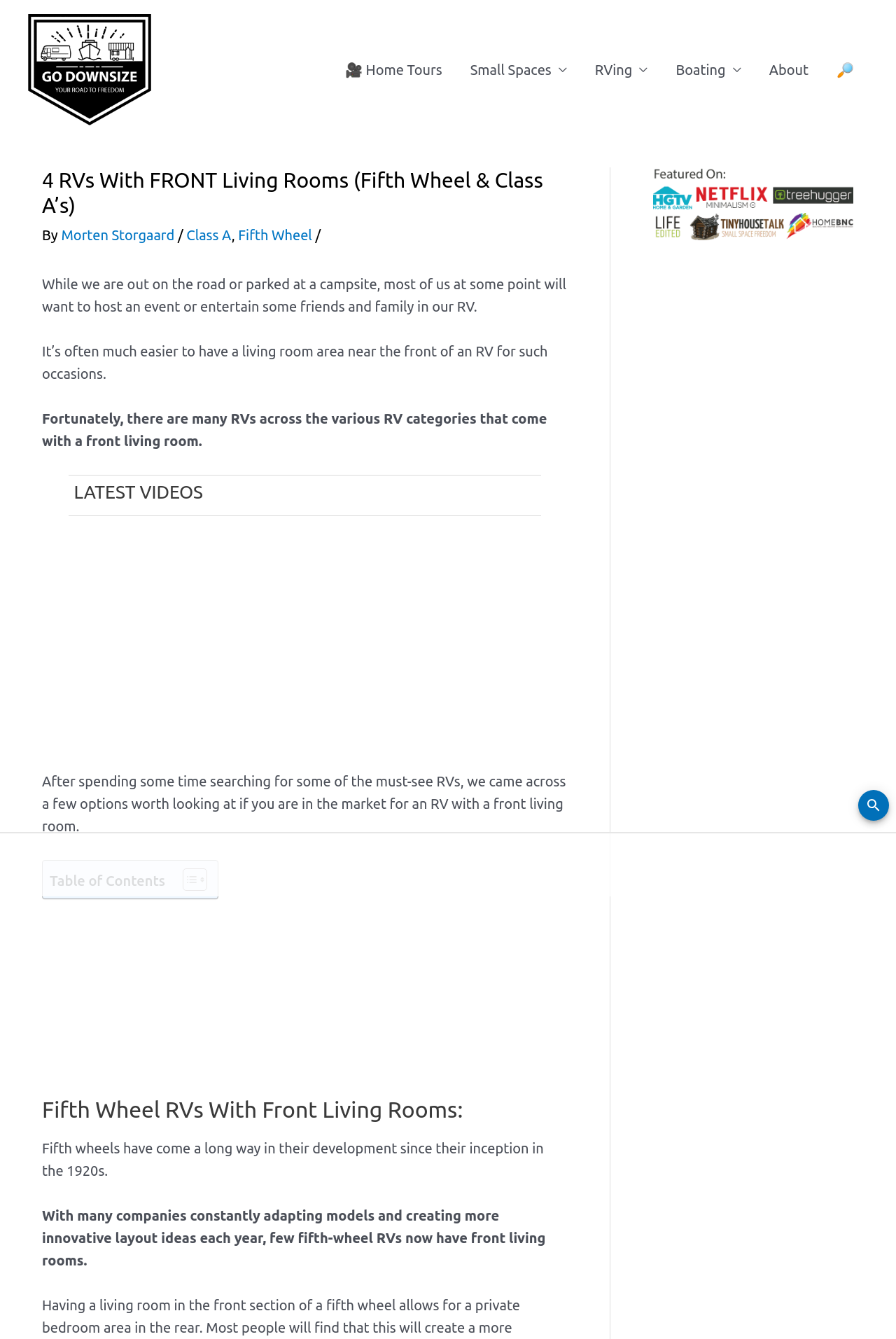What is the title of the section that lists RVs with front living rooms?
Deliver a detailed and extensive answer to the question.

The webpage has a section titled 'Fifth Wheel RVs With Front Living Rooms' that lists and describes Fifth Wheel RVs that come with a front living room.